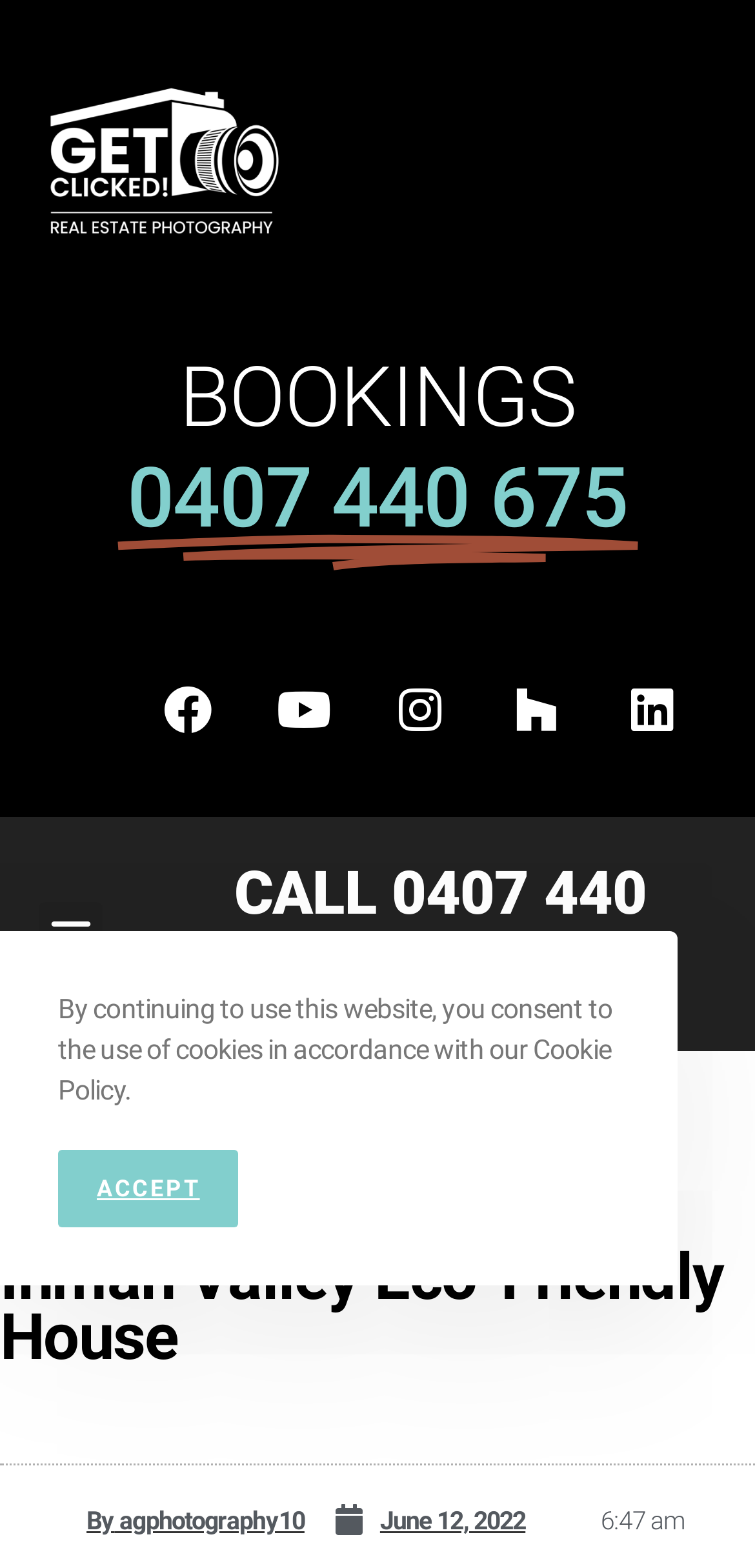Please predict the bounding box coordinates (top-left x, top-left y, bottom-right x, bottom-right y) for the UI element in the screenshot that fits the description: June 12, 2022

[0.442, 0.953, 0.696, 0.986]